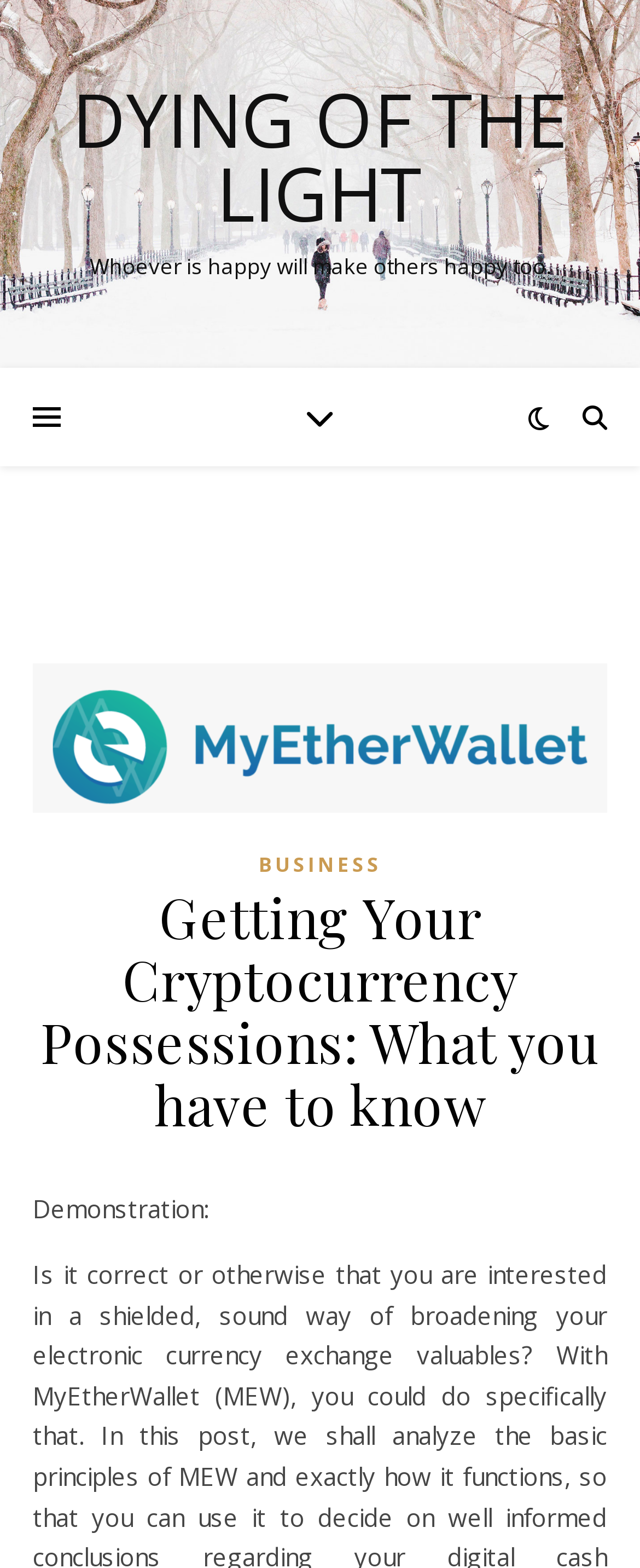What is the label of the demonstration section?
Give a comprehensive and detailed explanation for the question.

I found the label of the demonstration section by looking at the static text elements on the webpage, and I noticed a label 'Demonstration:' which seems to be introducing a demonstration or example related to the topic of cryptocurrency possessions.